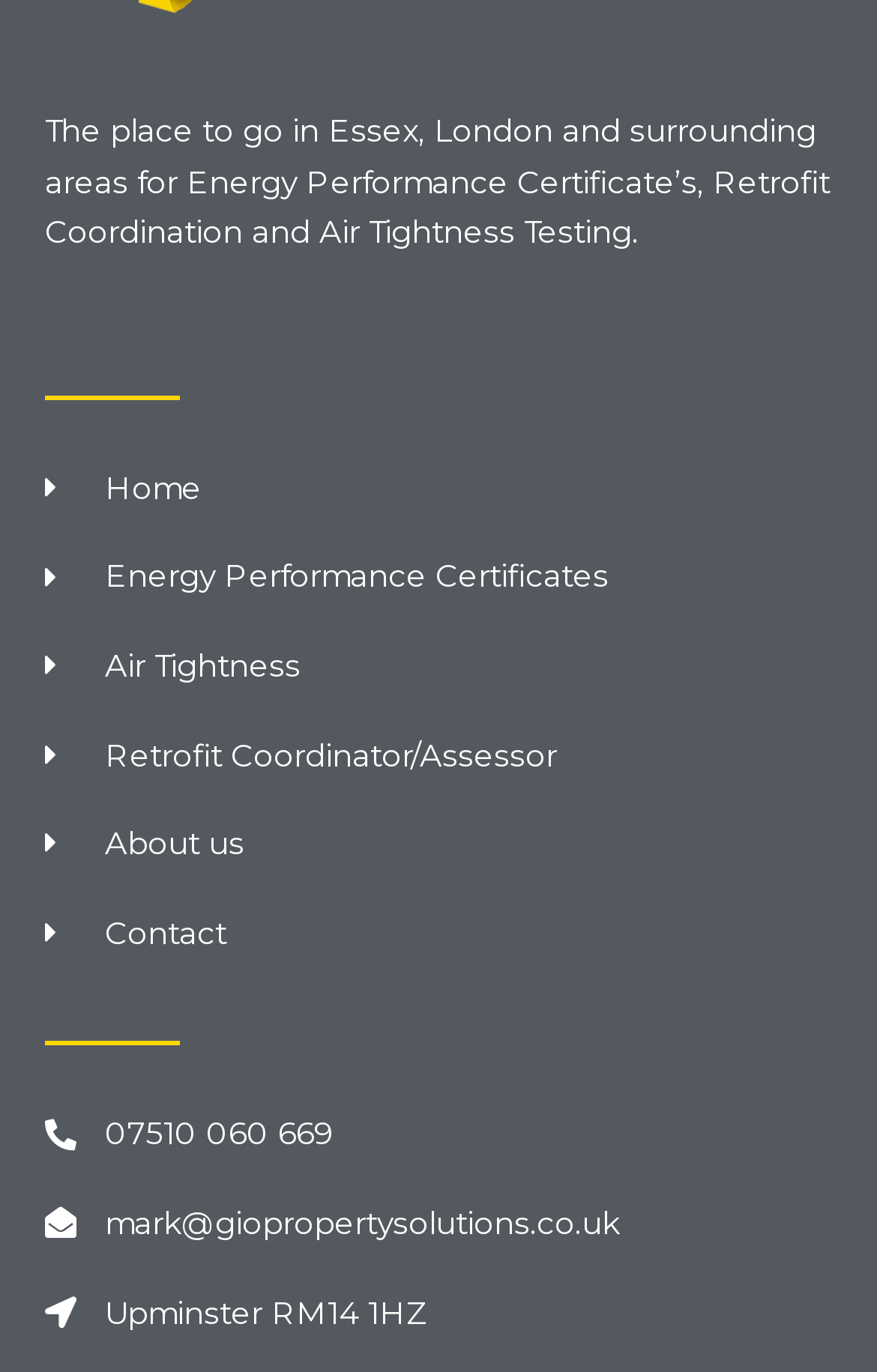Specify the bounding box coordinates of the area to click in order to follow the given instruction: "check air tightness testing."

[0.051, 0.467, 0.949, 0.504]